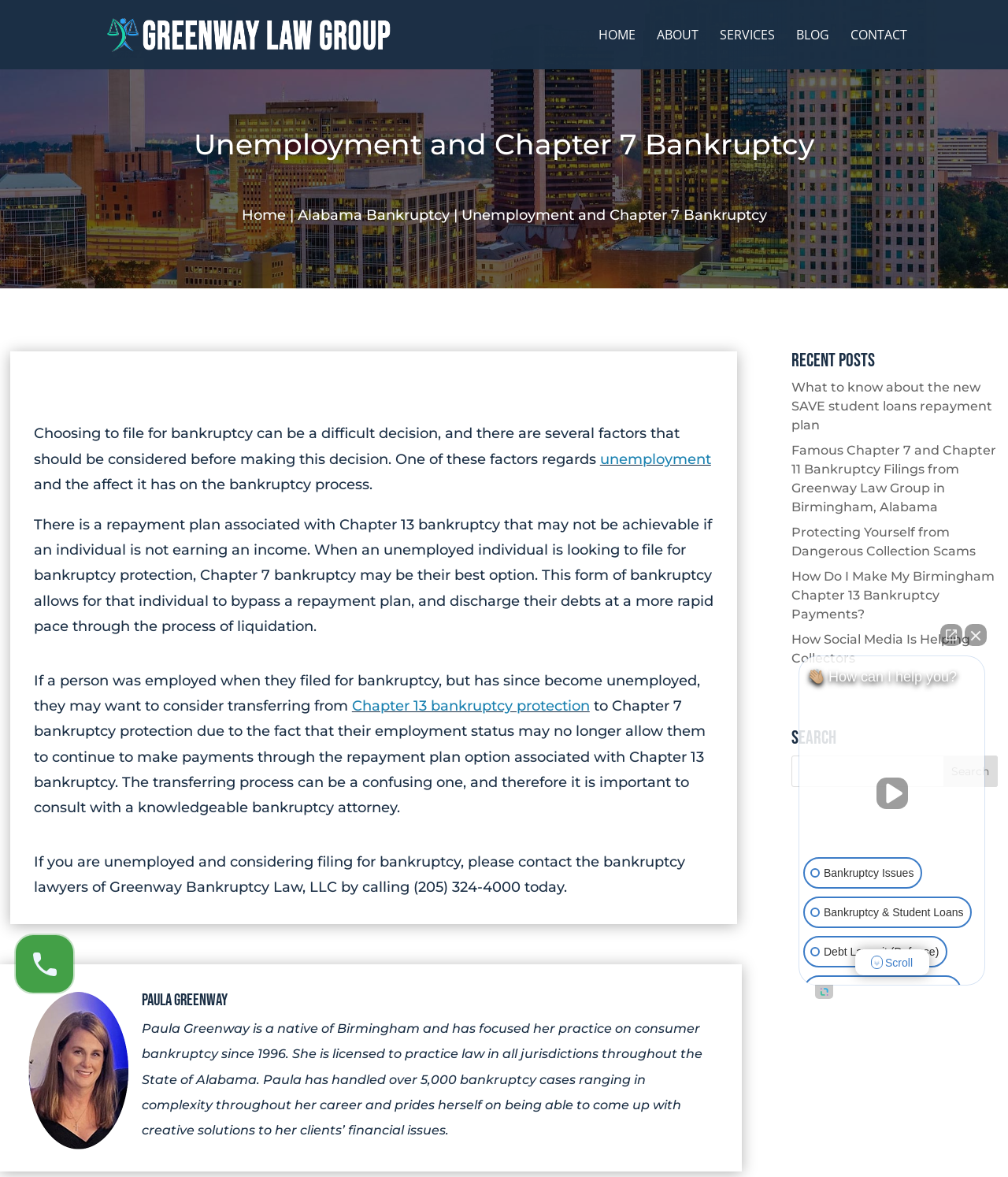Give a one-word or one-phrase response to the question: 
What is the name of the bankruptcy attorney?

Paula Greenway